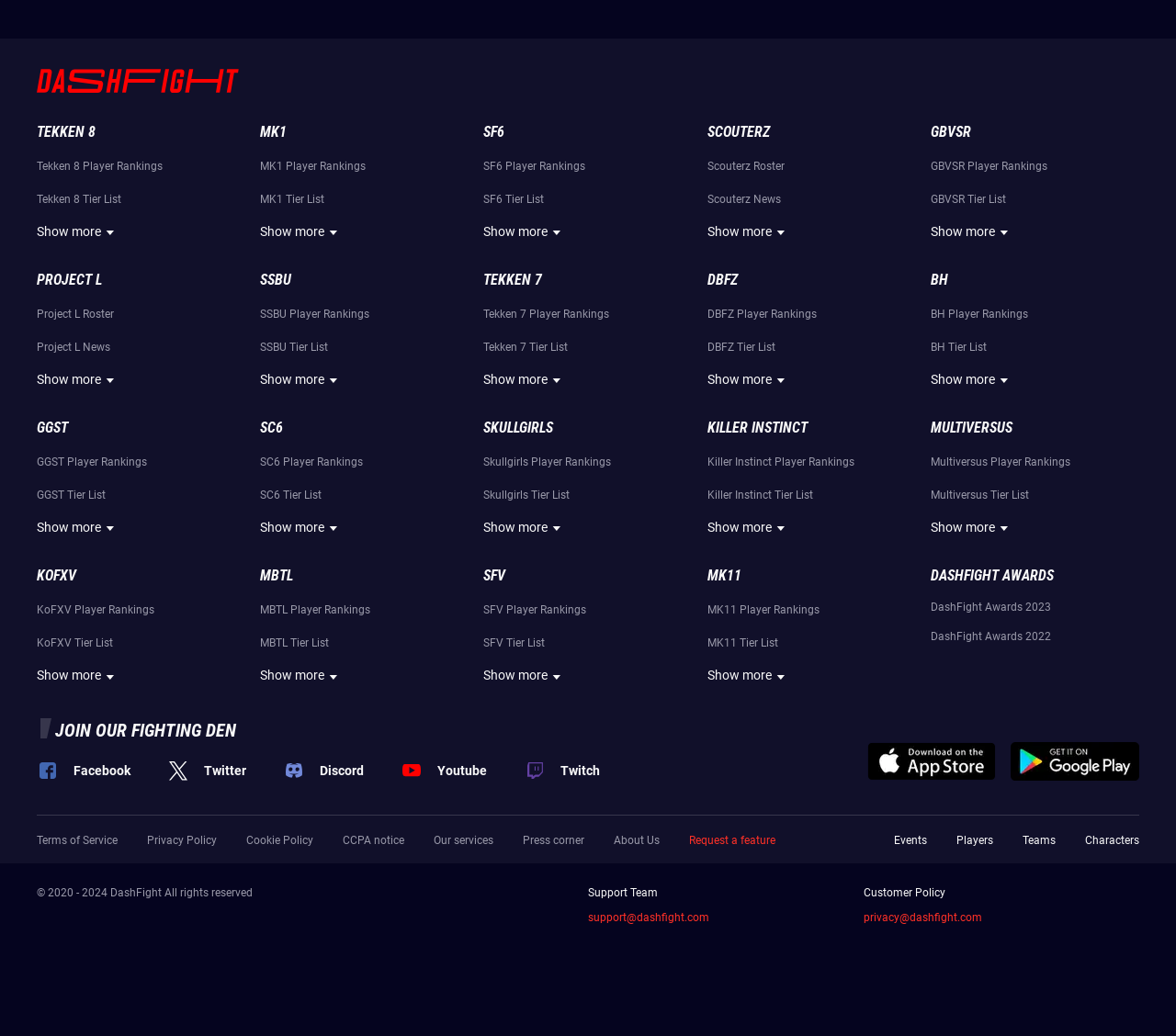Provide the bounding box coordinates of the HTML element this sentence describes: "Tekken 7 Player Rankings". The bounding box coordinates consist of four float numbers between 0 and 1, i.e., [left, top, right, bottom].

[0.411, 0.297, 0.518, 0.309]